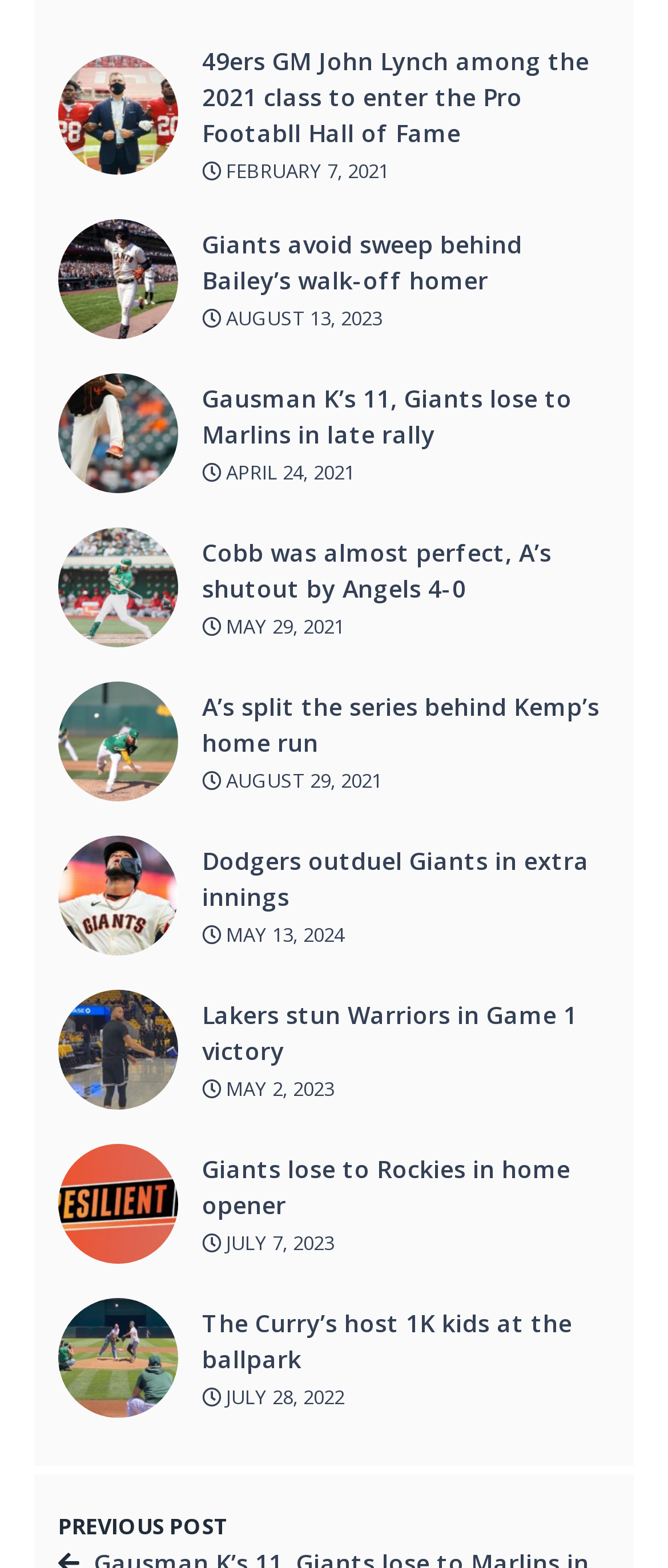Respond to the question below with a single word or phrase: What is the event hosted by the Curry’s?

1K kids at the ballpark